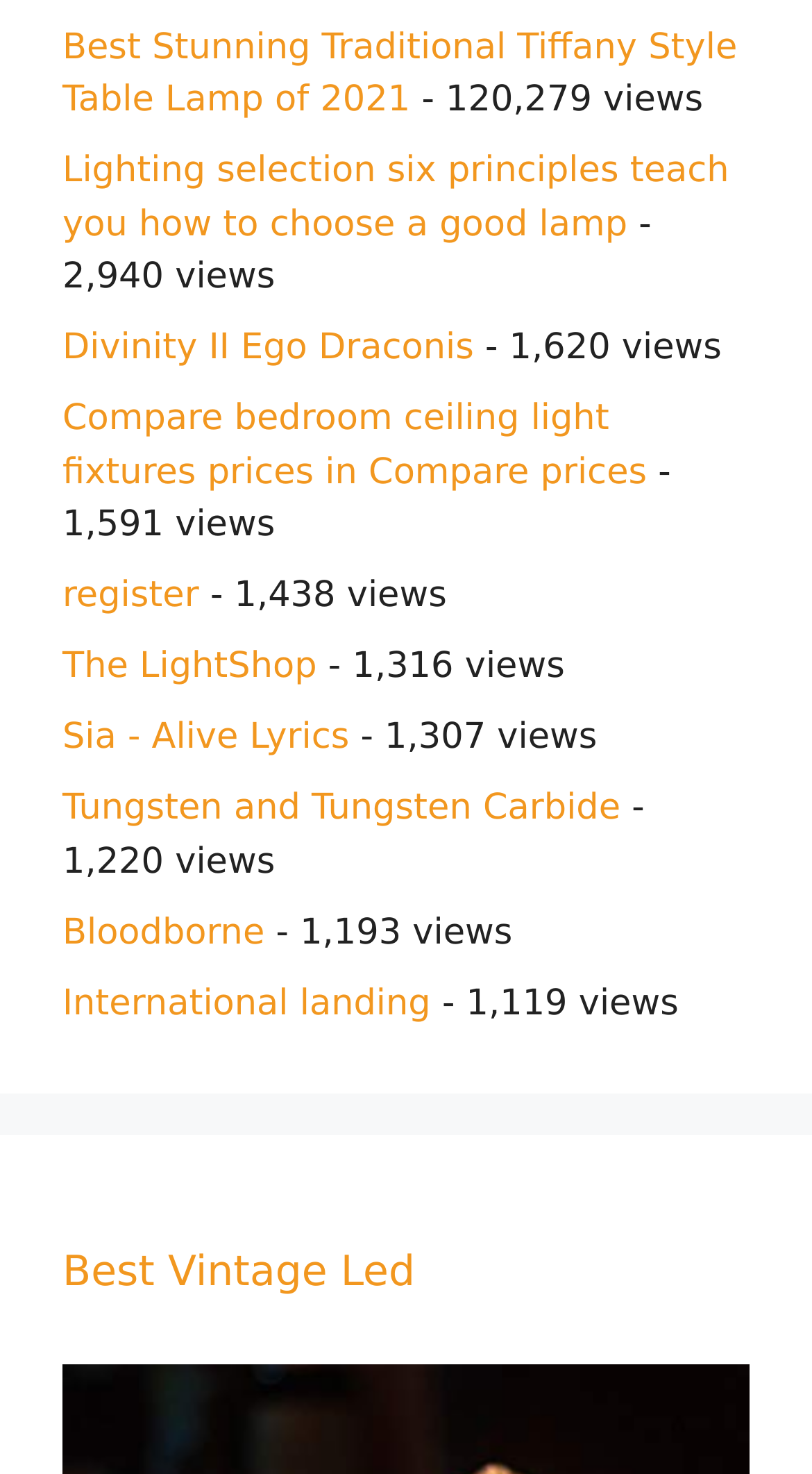How many views does the second link have?
Refer to the screenshot and respond with a concise word or phrase.

2,940 views